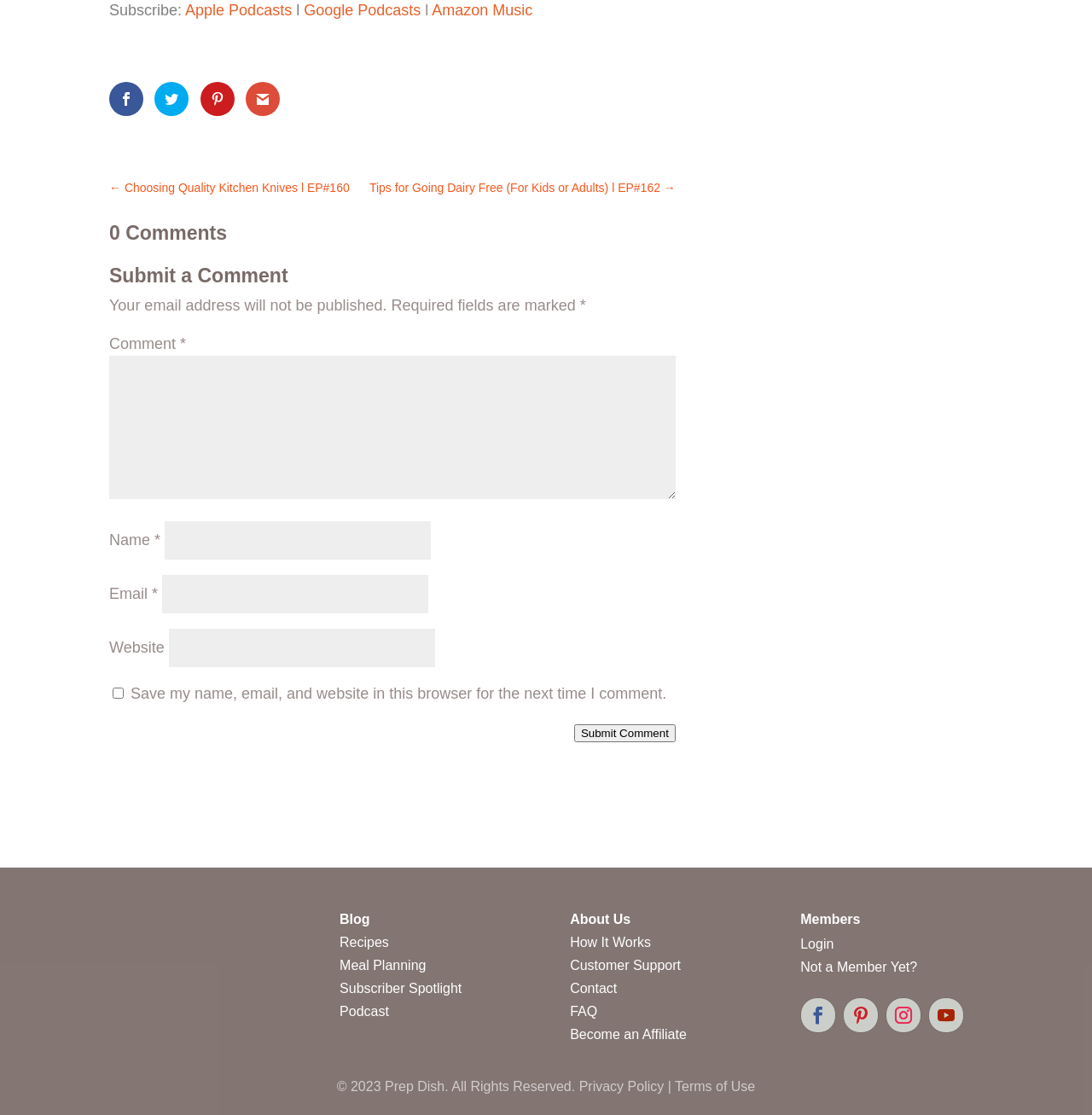Identify the bounding box coordinates of the clickable section necessary to follow the following instruction: "Login to the member area". The coordinates should be presented as four float numbers from 0 to 1, i.e., [left, top, right, bottom].

[0.733, 0.84, 0.764, 0.853]